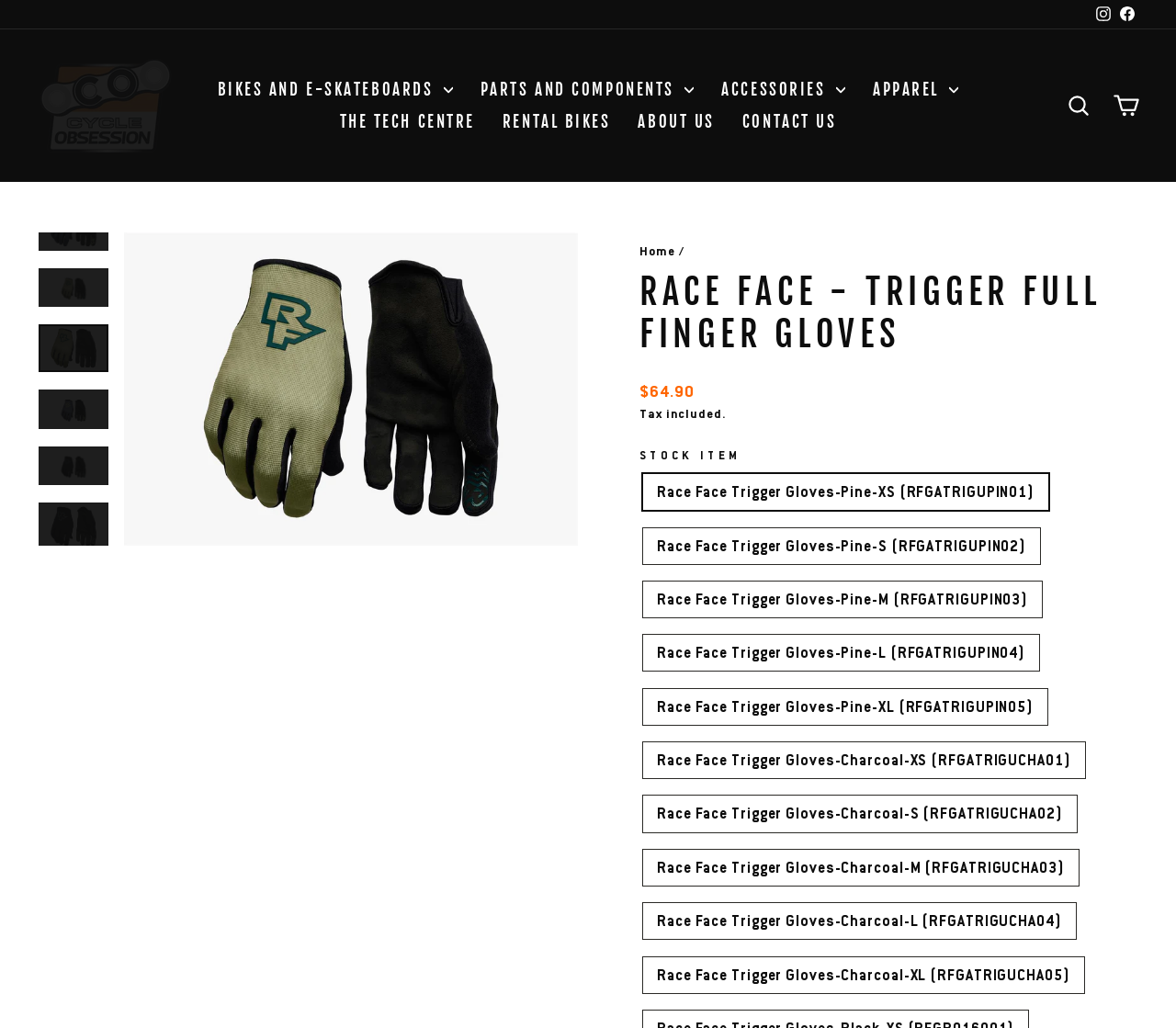Indicate the bounding box coordinates of the clickable region to achieve the following instruction: "View the Trigger Gloves in charcoal color."

[0.033, 0.197, 0.092, 0.244]